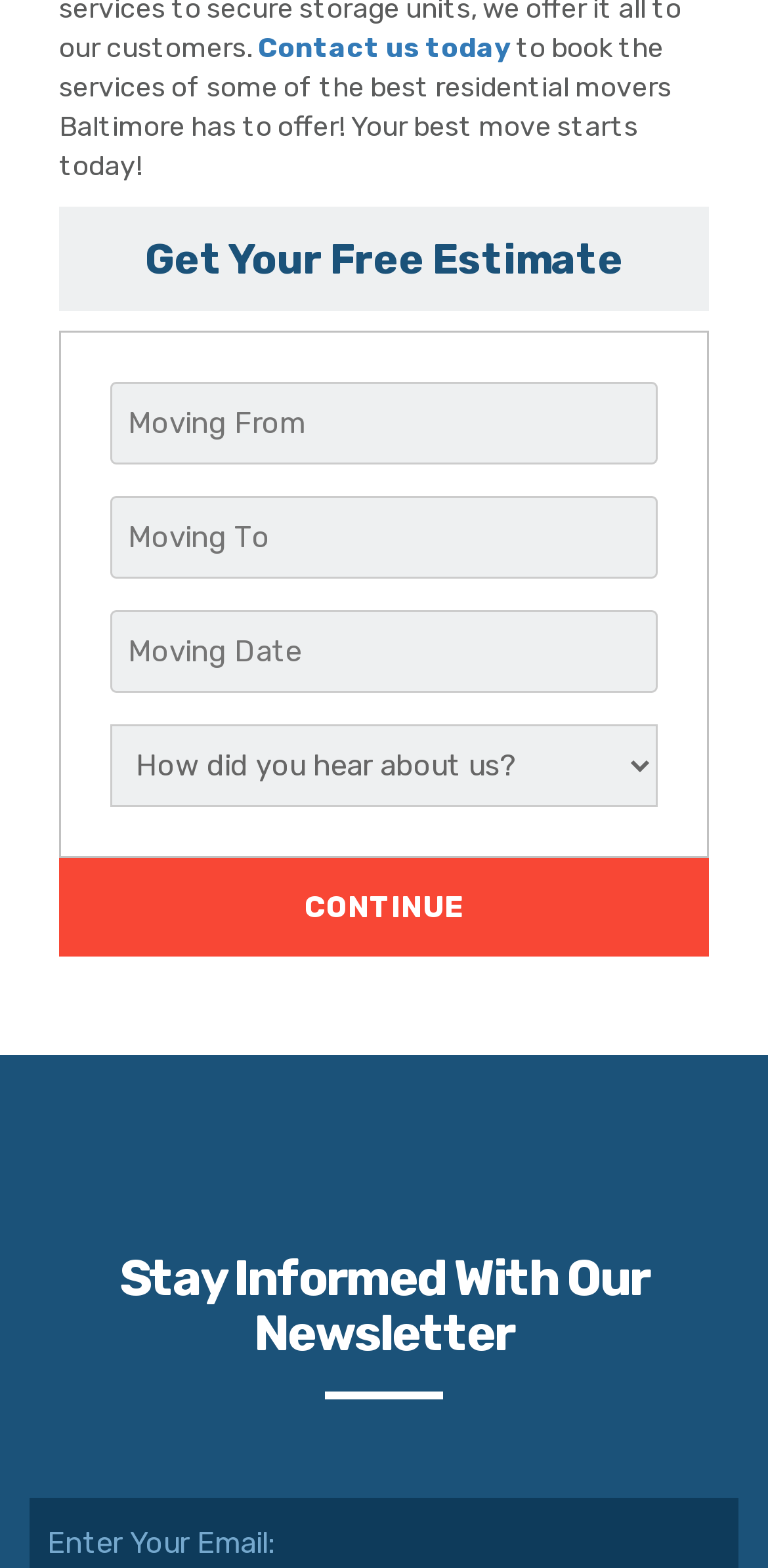What format is required for the date input?
Can you provide a detailed and comprehensive answer to the question?

The static text 'MM slash DD slash YYYY' is located near the date input field, indicating that the required format for the date input is 'MM/DD/YYYY'.